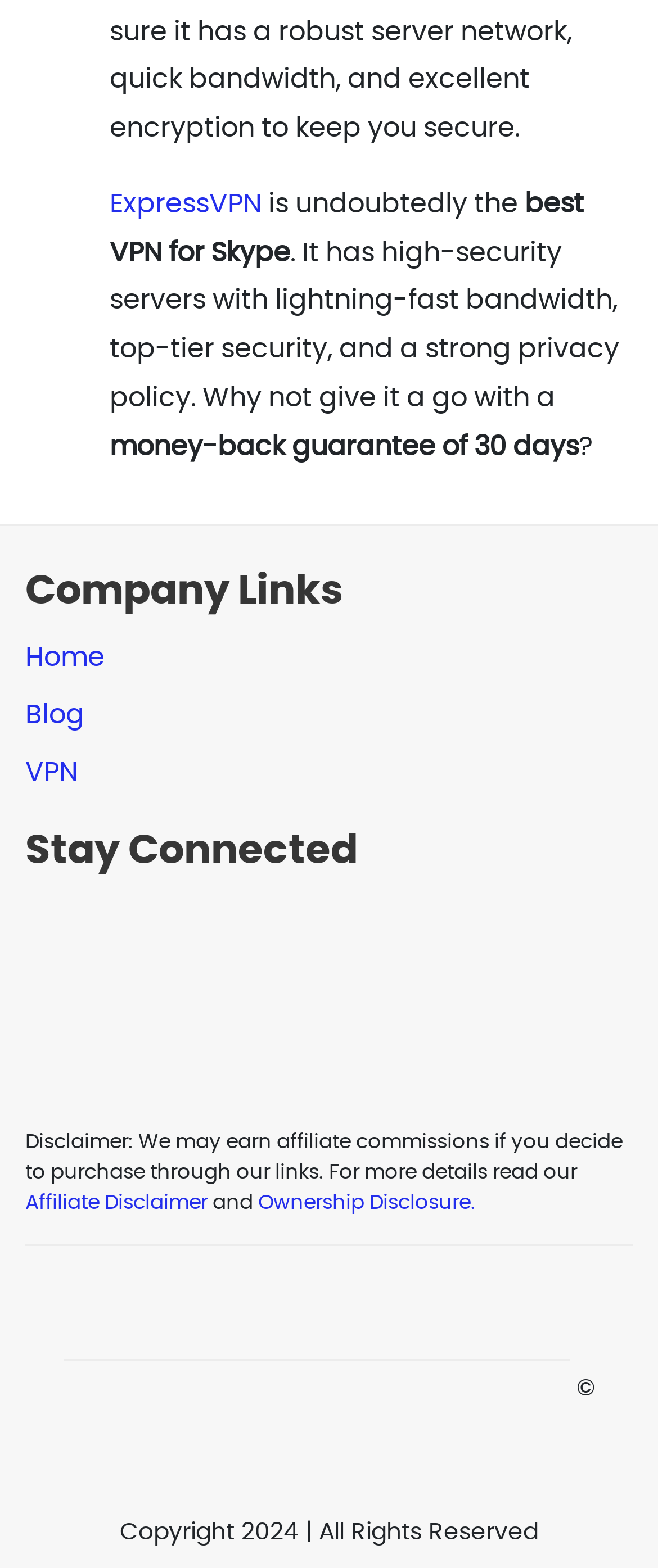Show the bounding box coordinates of the element that should be clicked to complete the task: "Visit Facebook page".

[0.038, 0.568, 0.167, 0.622]